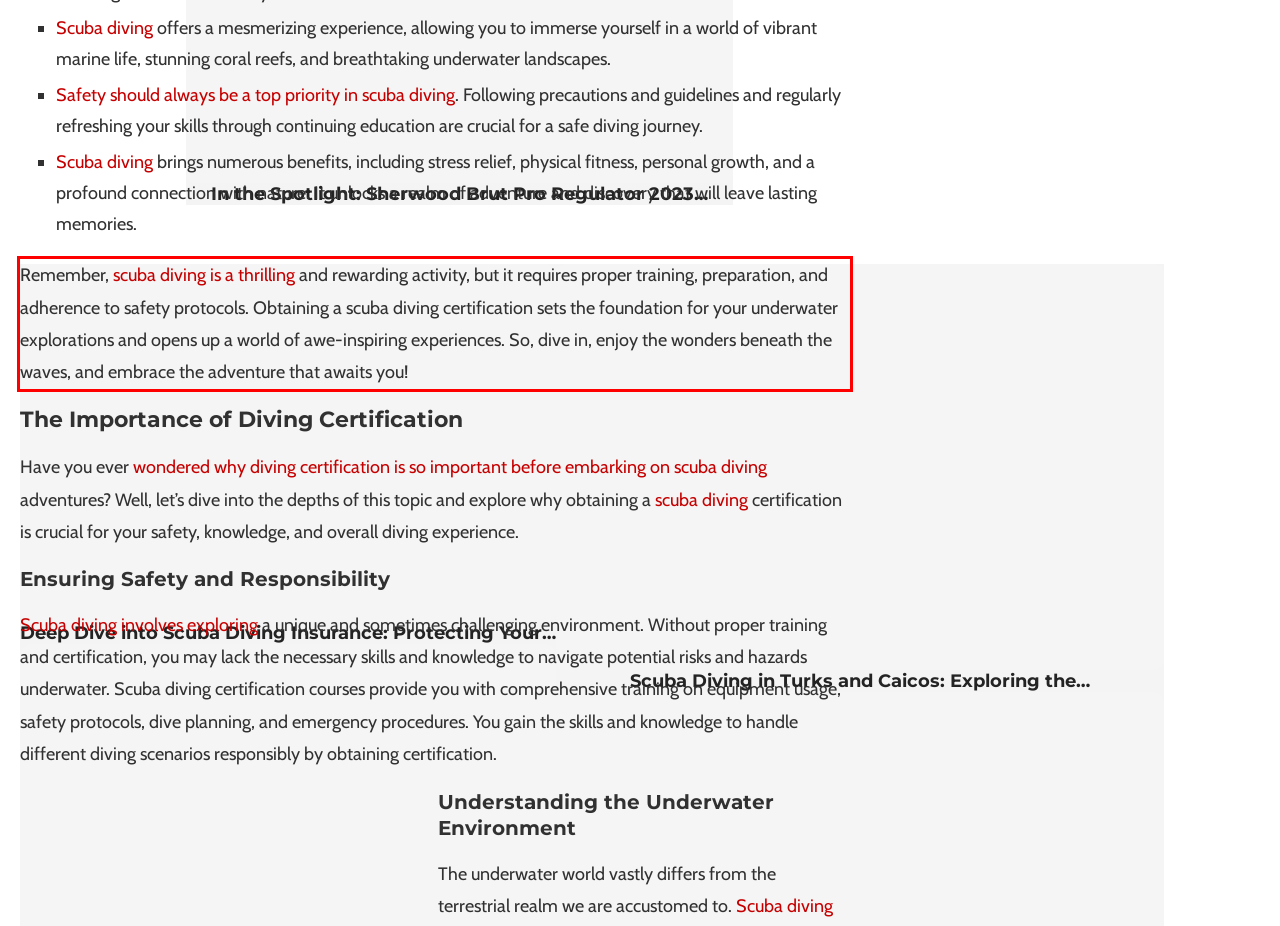You are provided with a webpage screenshot that includes a red rectangle bounding box. Extract the text content from within the bounding box using OCR.

Remember, scuba diving is a thrilling and rewarding activity, but it requires proper training, preparation, and adherence to safety protocols. Obtaining a scuba diving certification sets the foundation for your underwater explorations and opens up a world of awe-inspiring experiences. So, dive in, enjoy the wonders beneath the waves, and embrace the adventure that awaits you!